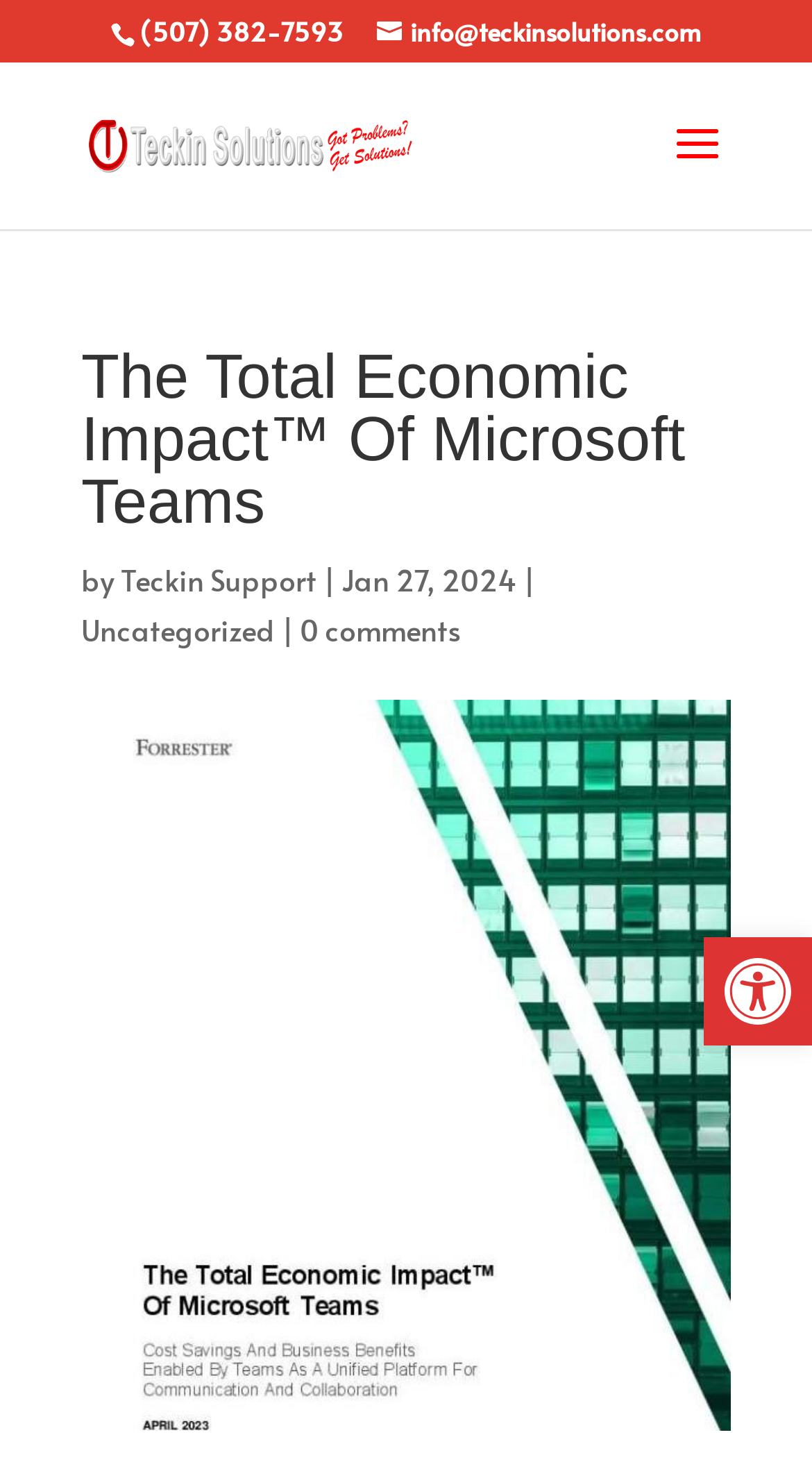From the element description: "Uncategorized", extract the bounding box coordinates of the UI element. The coordinates should be expressed as four float numbers between 0 and 1, in the order [left, top, right, bottom].

[0.1, 0.413, 0.338, 0.439]